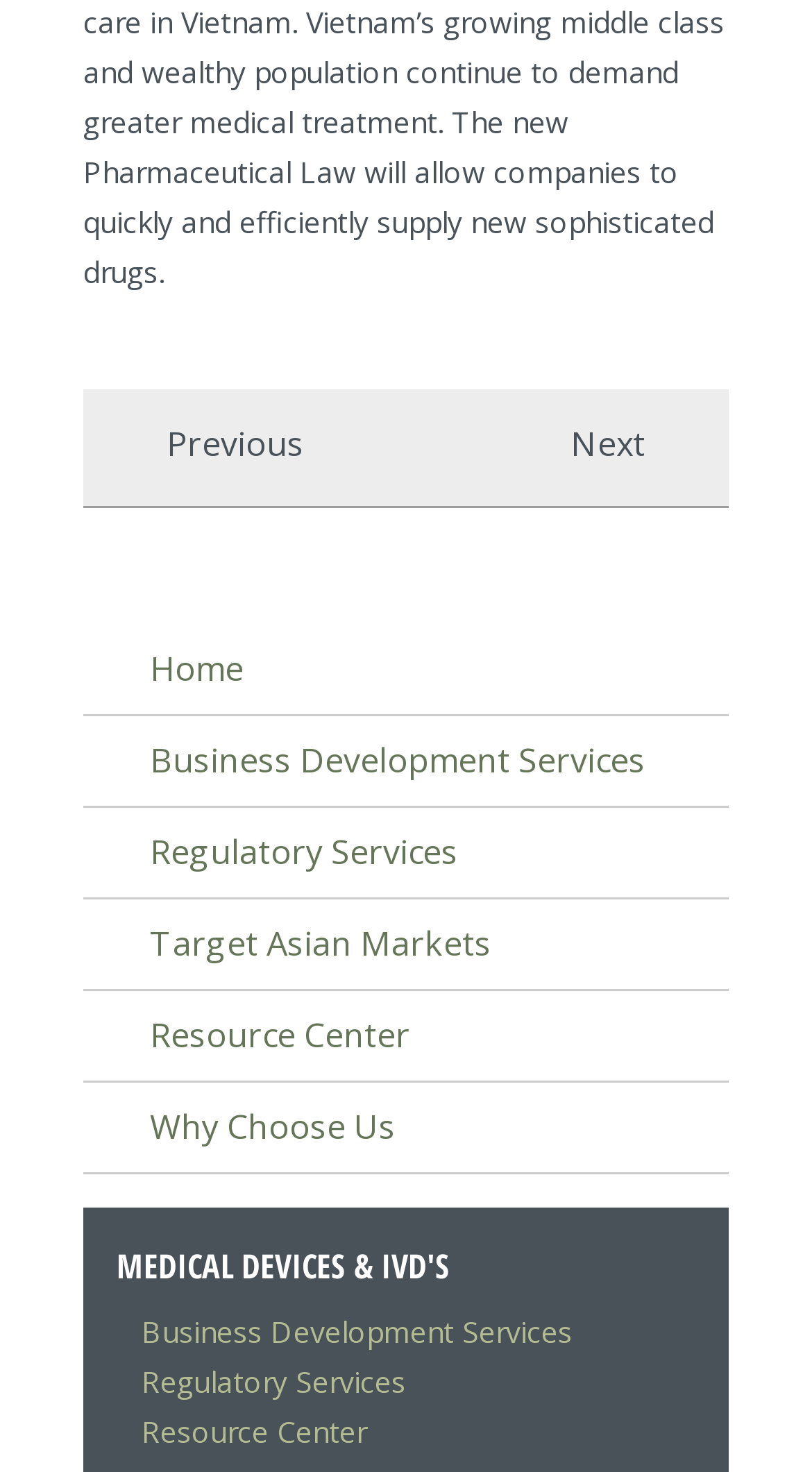Give a concise answer using one word or a phrase to the following question:
What is the third service listed under Medical Devices & IVD's?

Target Asian Markets